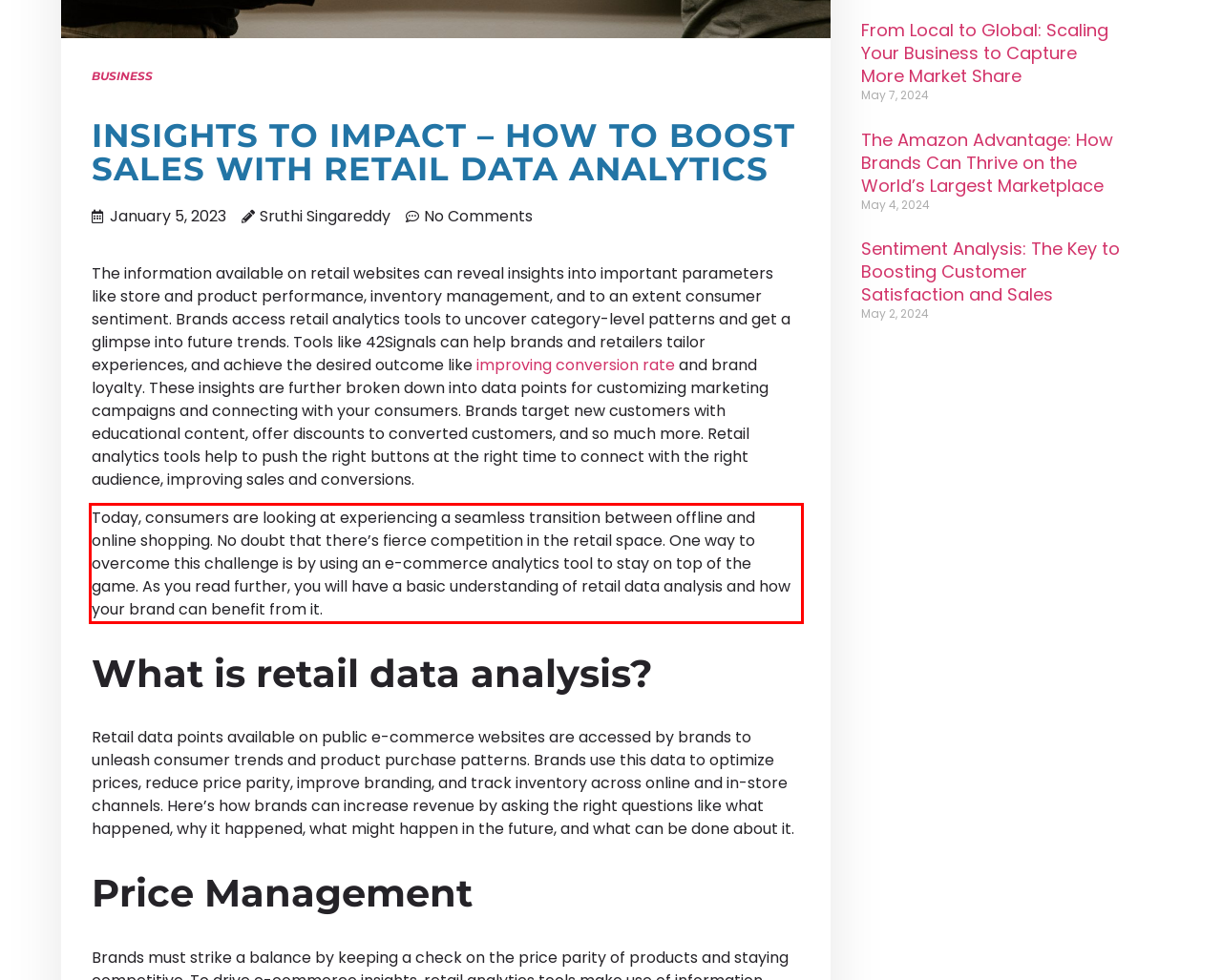You are provided with a screenshot of a webpage that includes a UI element enclosed in a red rectangle. Extract the text content inside this red rectangle.

Today, consumers are looking at experiencing a seamless transition between offline and online shopping. No doubt that there’s fierce competition in the retail space. One way to overcome this challenge is by using an e-commerce analytics tool to stay on top of the game. As you read further, you will have a basic understanding of retail data analysis and how your brand can benefit from it.